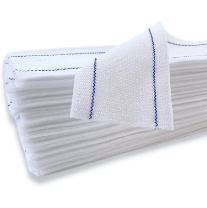Give a one-word or phrase response to the following question: What type of cleaning tasks are the pads suitable for?

Dry and wet